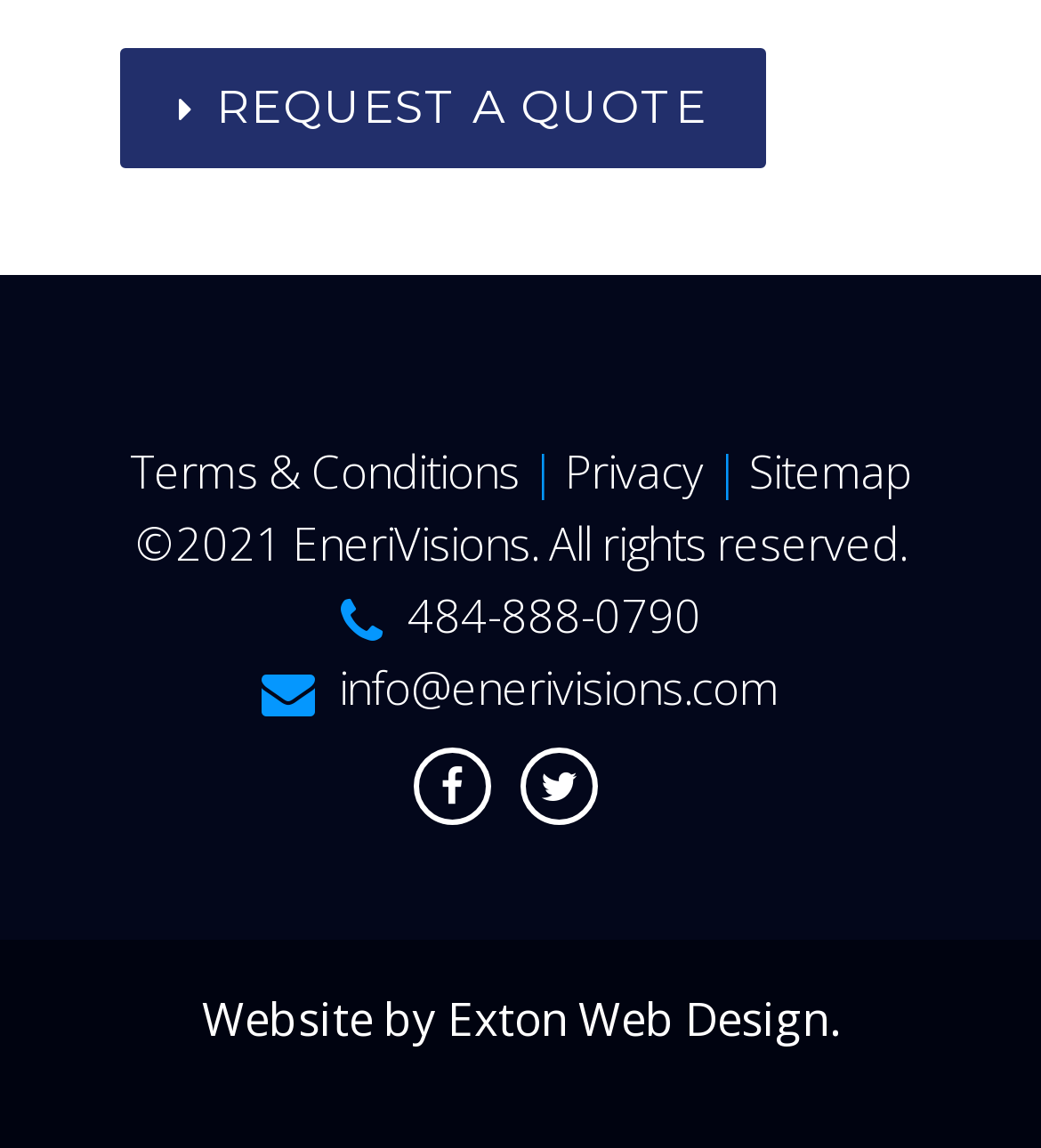Using a single word or phrase, answer the following question: 
What is the email address to contact EneriVisions?

info@enerivisions.com